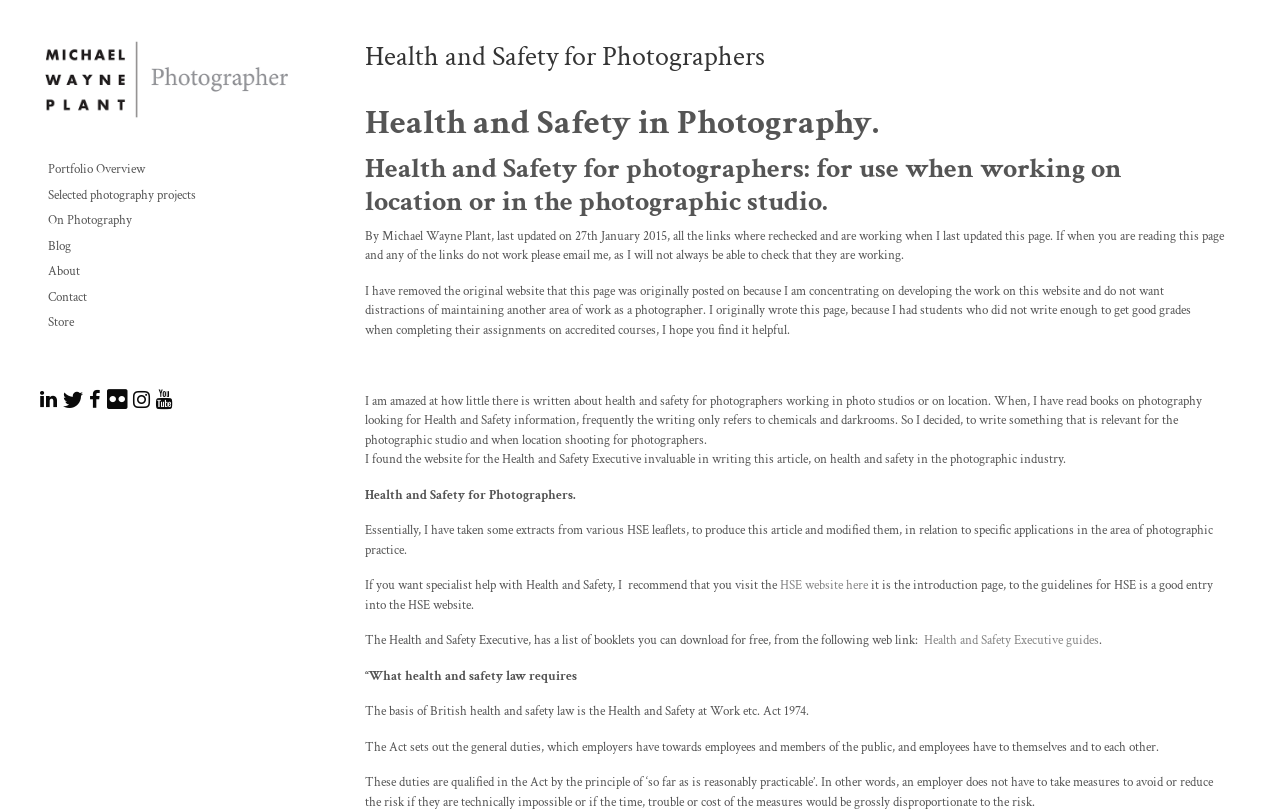Identify the bounding box for the UI element that is described as follows: "On Photography".

[0.031, 0.256, 0.242, 0.288]